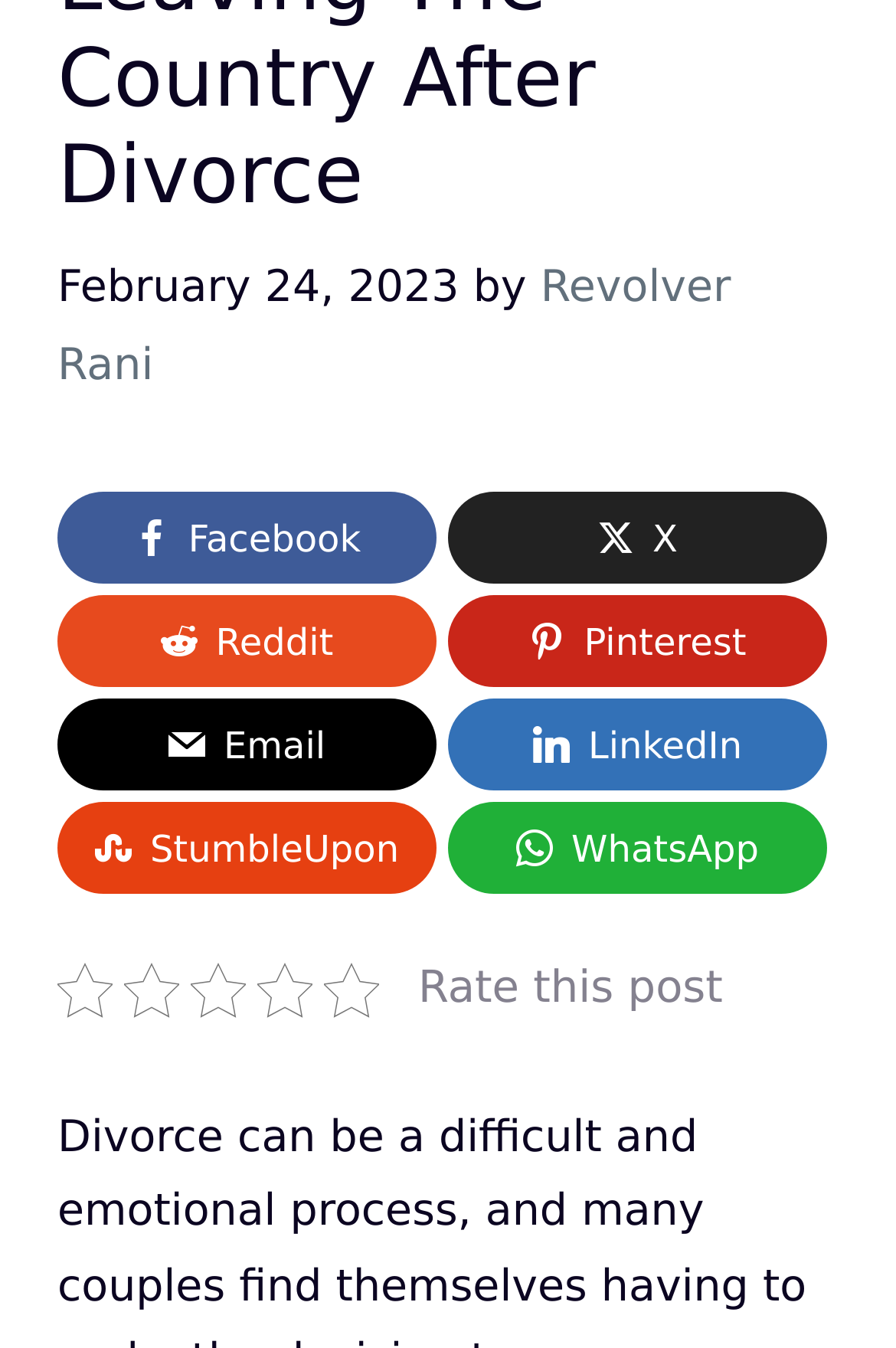Determine the bounding box for the UI element that matches this description: "Reddit".

[0.064, 0.442, 0.487, 0.51]